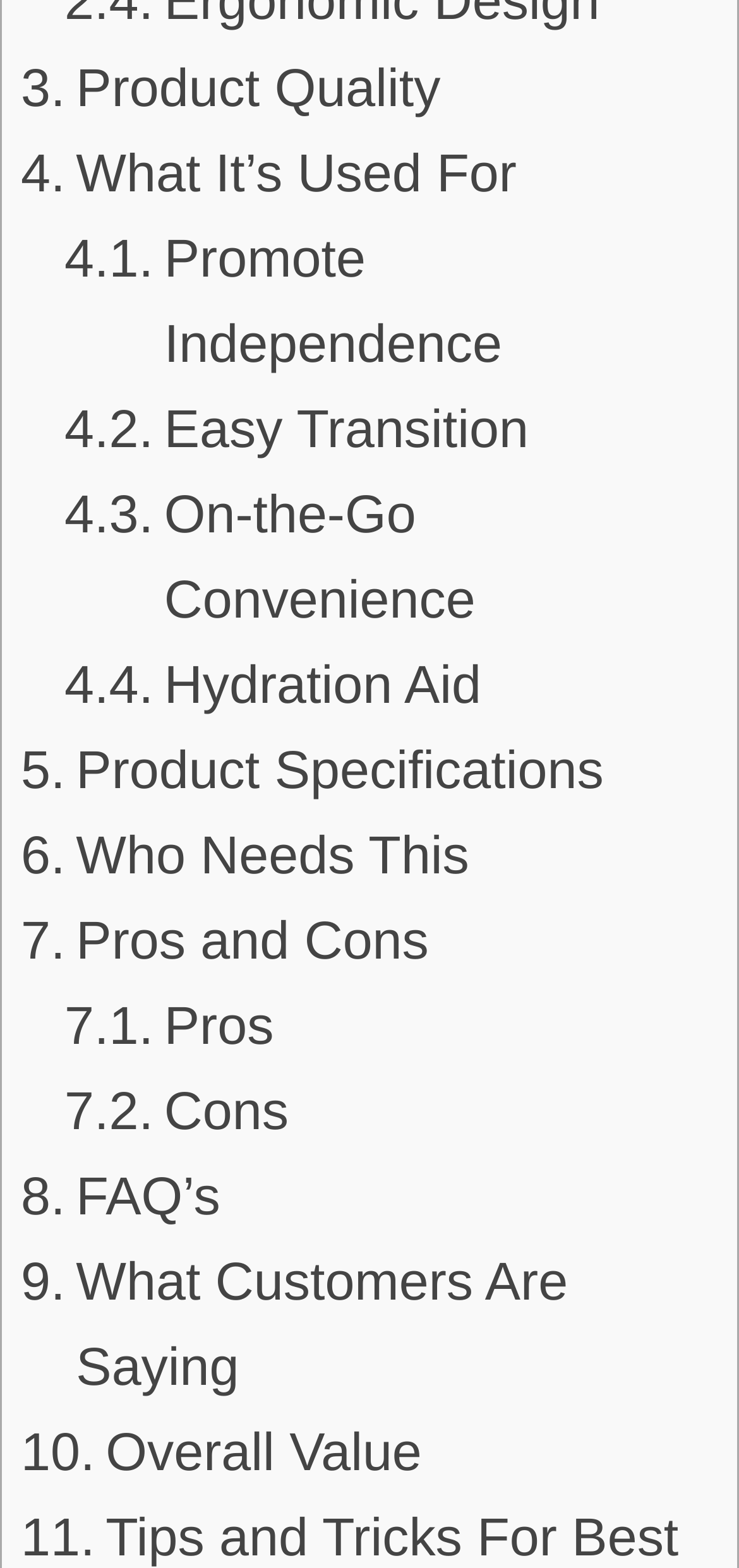Please find the bounding box coordinates of the element that you should click to achieve the following instruction: "like this post". The coordinates should be presented as four float numbers between 0 and 1: [left, top, right, bottom].

None